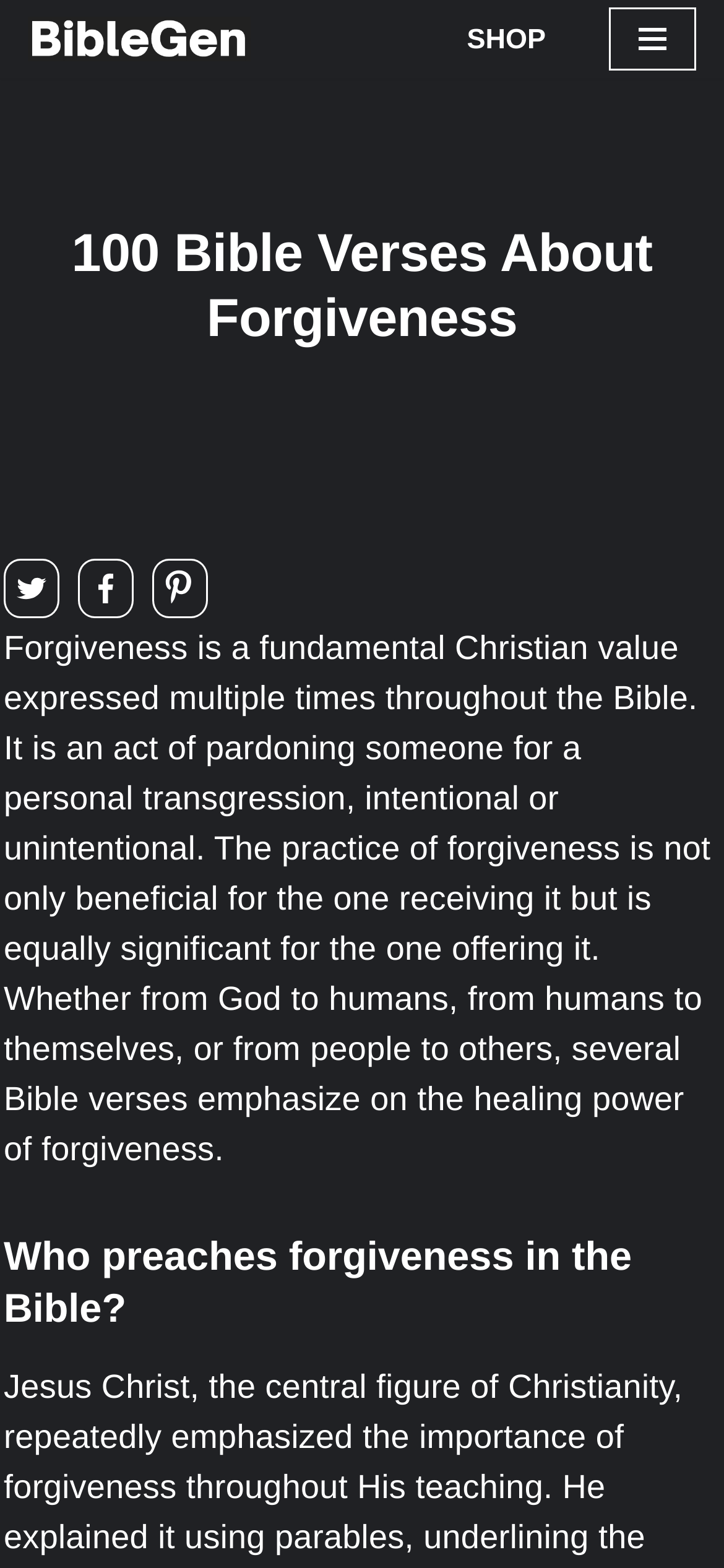Is the navigation menu expanded?
Please give a detailed and elaborate answer to the question based on the image.

I checked the button 'Navigation Menu' and its property 'expanded' is set to False, which means the navigation menu is not expanded.